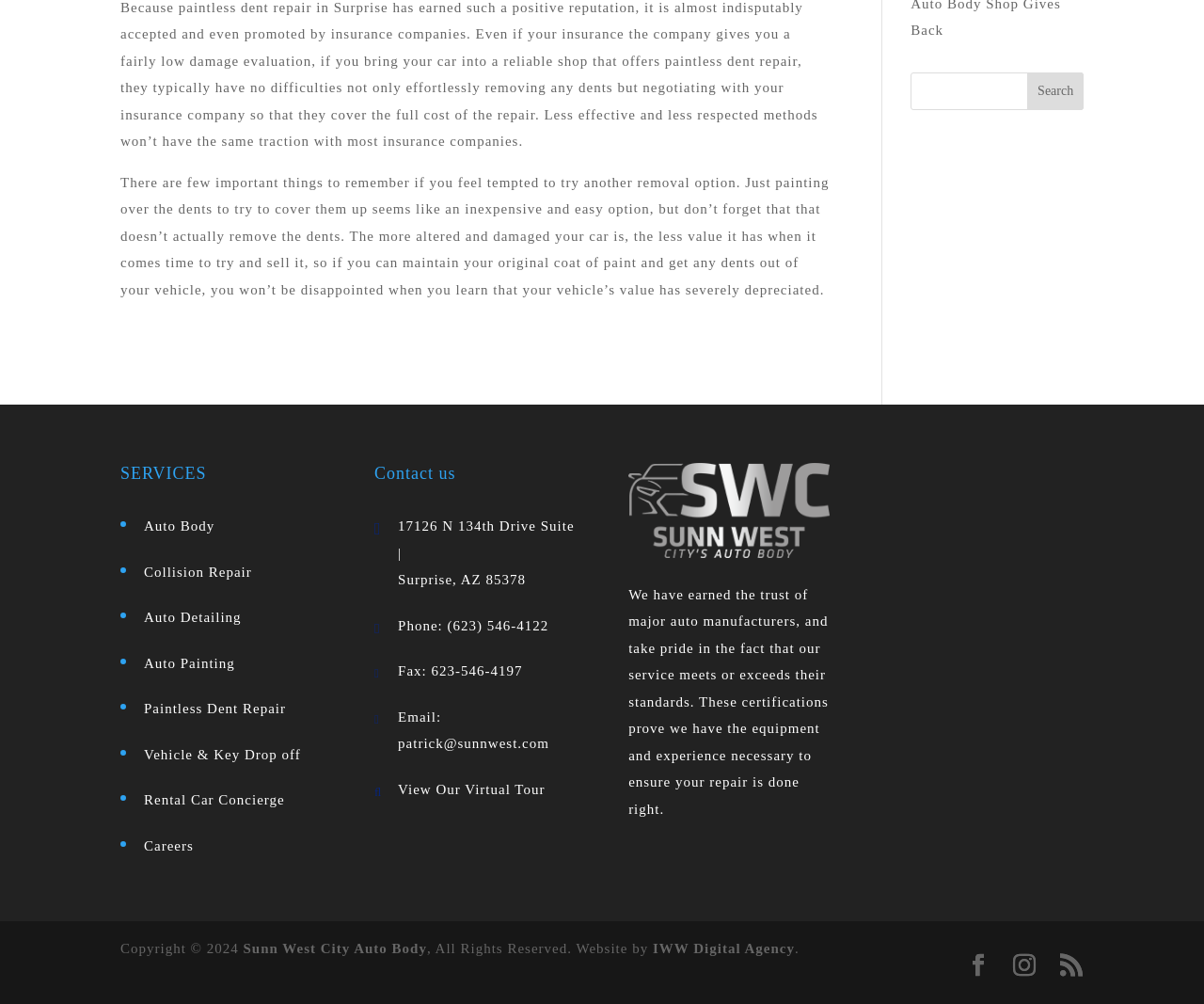Based on the image, please respond to the question with as much detail as possible:
What is the purpose of the 'Paintless Dent Repair' service?

I inferred the purpose of the 'Paintless Dent Repair' service by reading the text at the top of the webpage, which mentions that painting over dents doesn't actually remove them, and that maintaining the original coat of paint is important for the vehicle's value.